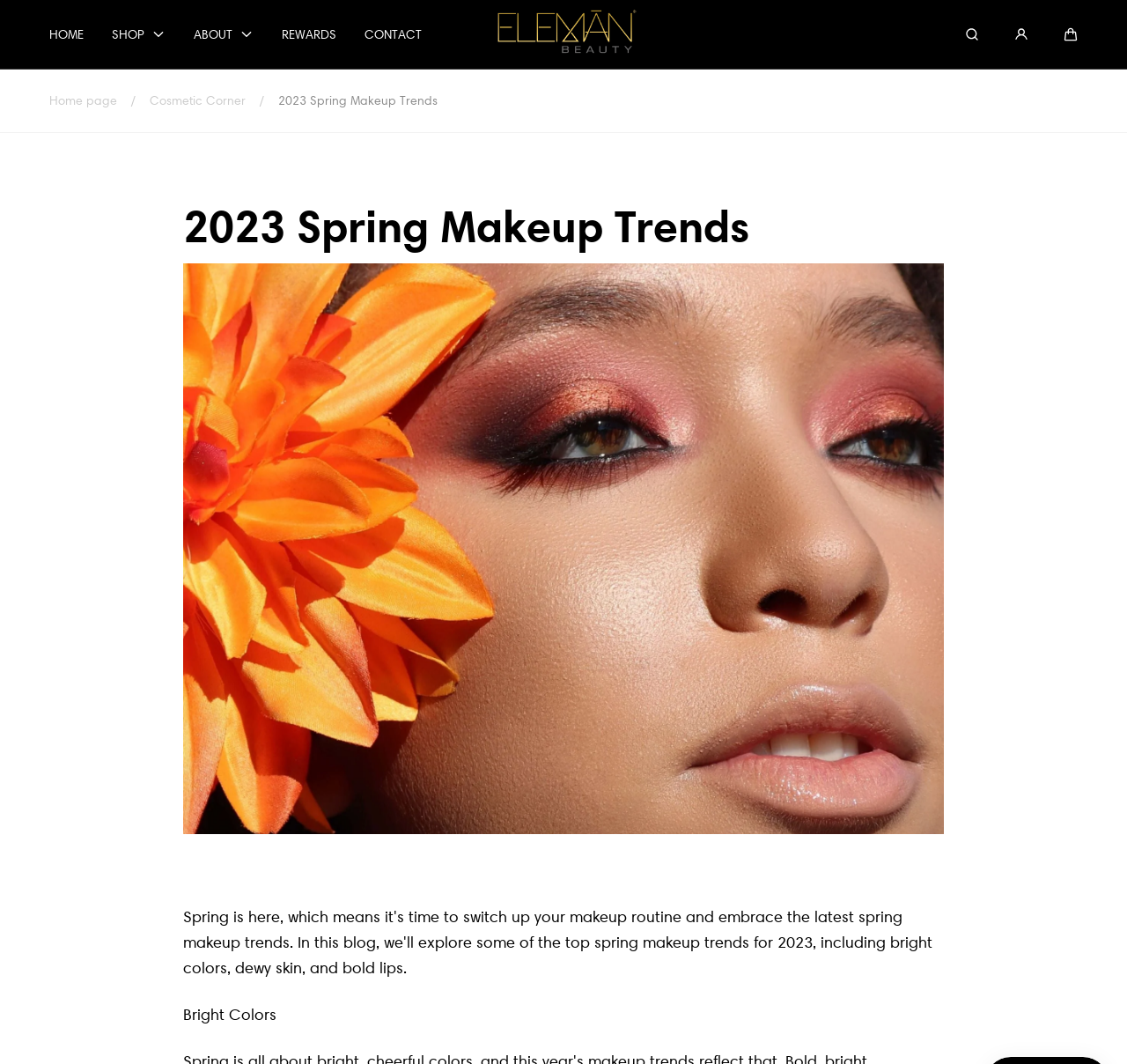Locate the UI element described as follows: "Eleman Beauty". Return the bounding box coordinates as four float numbers between 0 and 1 in the order [left, top, right, bottom].

[0.434, 0.0, 0.566, 0.065]